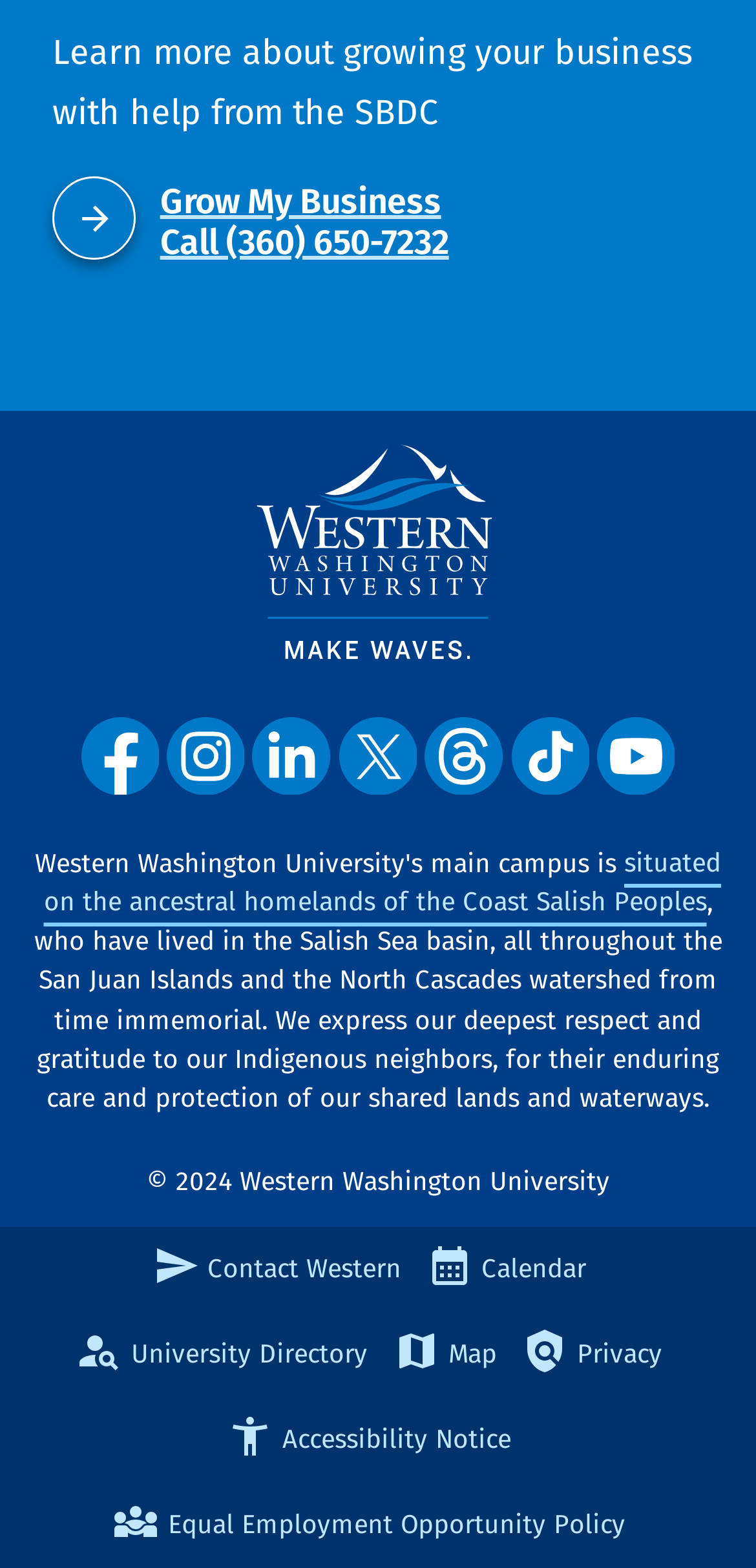What is the year of copyright?
Look at the screenshot and respond with one word or a short phrase.

2024